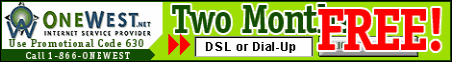Generate an elaborate caption for the image.

The image is an advertisement for OneWest Internet Service Provider, prominently featuring a bold offer of "Two Months FREE!" in bright red text. It encourages users to sign up for their services, highlighting options for DSL or Dial-Up internet access. The advertisement invites potential customers to use the promotional code "630" when signing up and provides a contact number, 1-806-ONEWEST, for further inquiries. The overall design of the ad incorporates a vibrant green background, emphasizing the promotional offer, and aims to attract attention to the benefits of choosing OneWest for internet services.